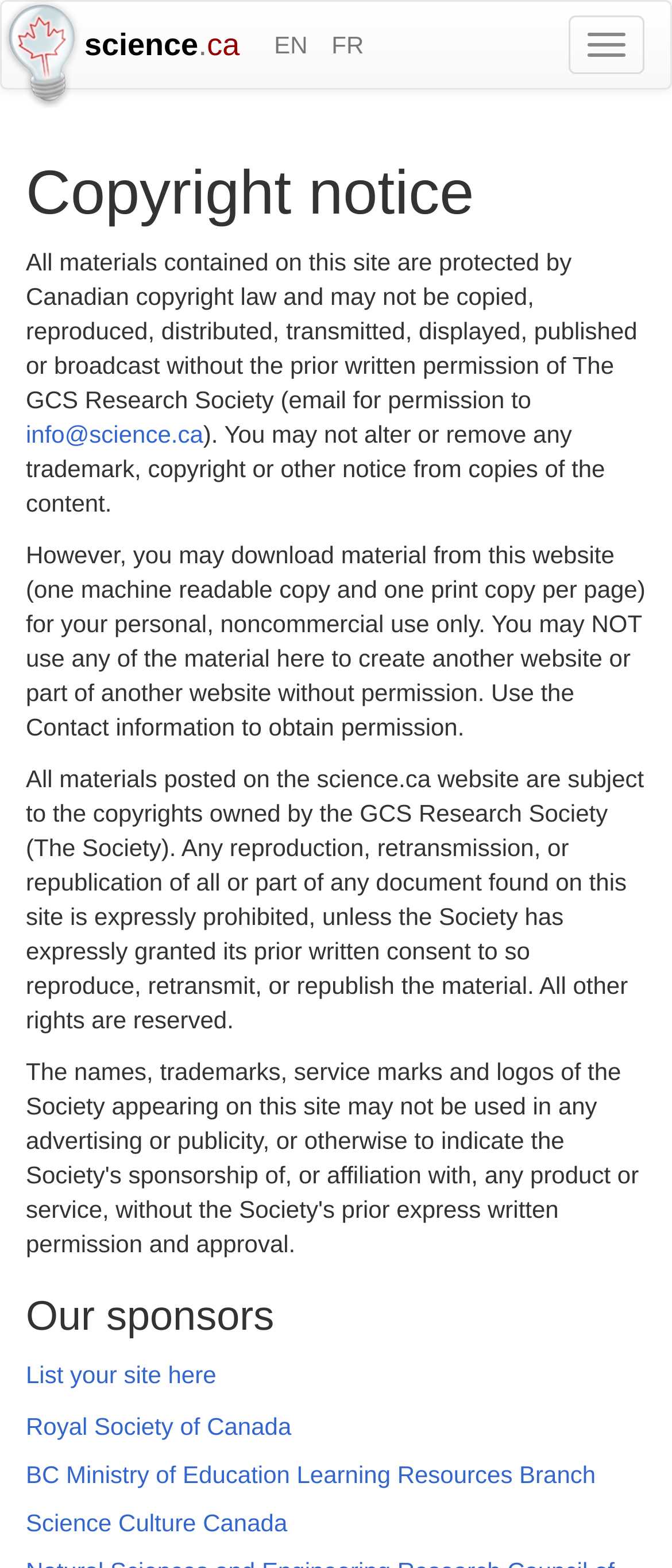Mark the bounding box of the element that matches the following description: "Toggle navigation".

[0.846, 0.01, 0.959, 0.047]